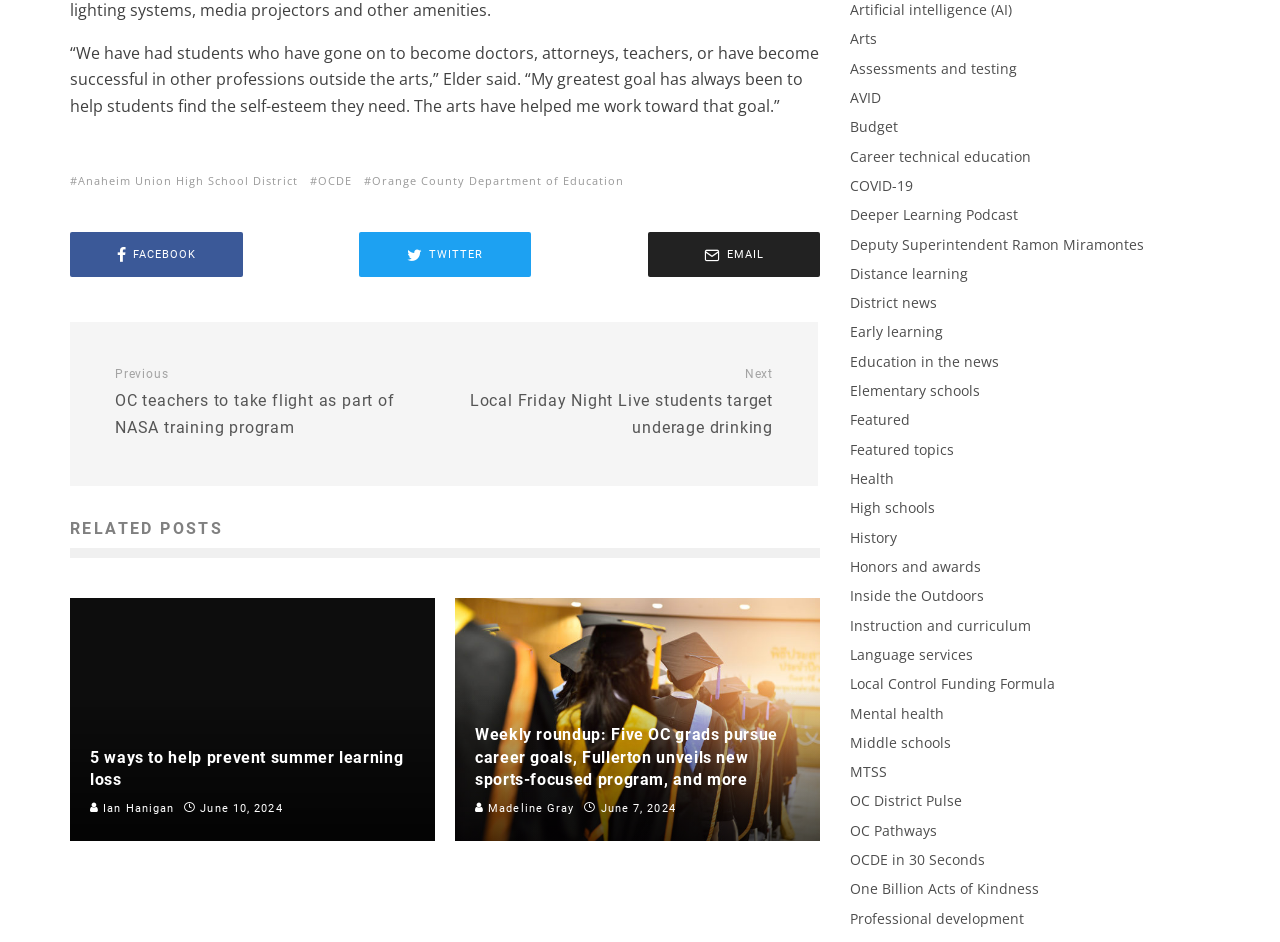Could you provide the bounding box coordinates for the portion of the screen to click to complete this instruction: "Click on the 'Artificial intelligence (AI)' link"?

[0.664, 0.0, 0.791, 0.02]